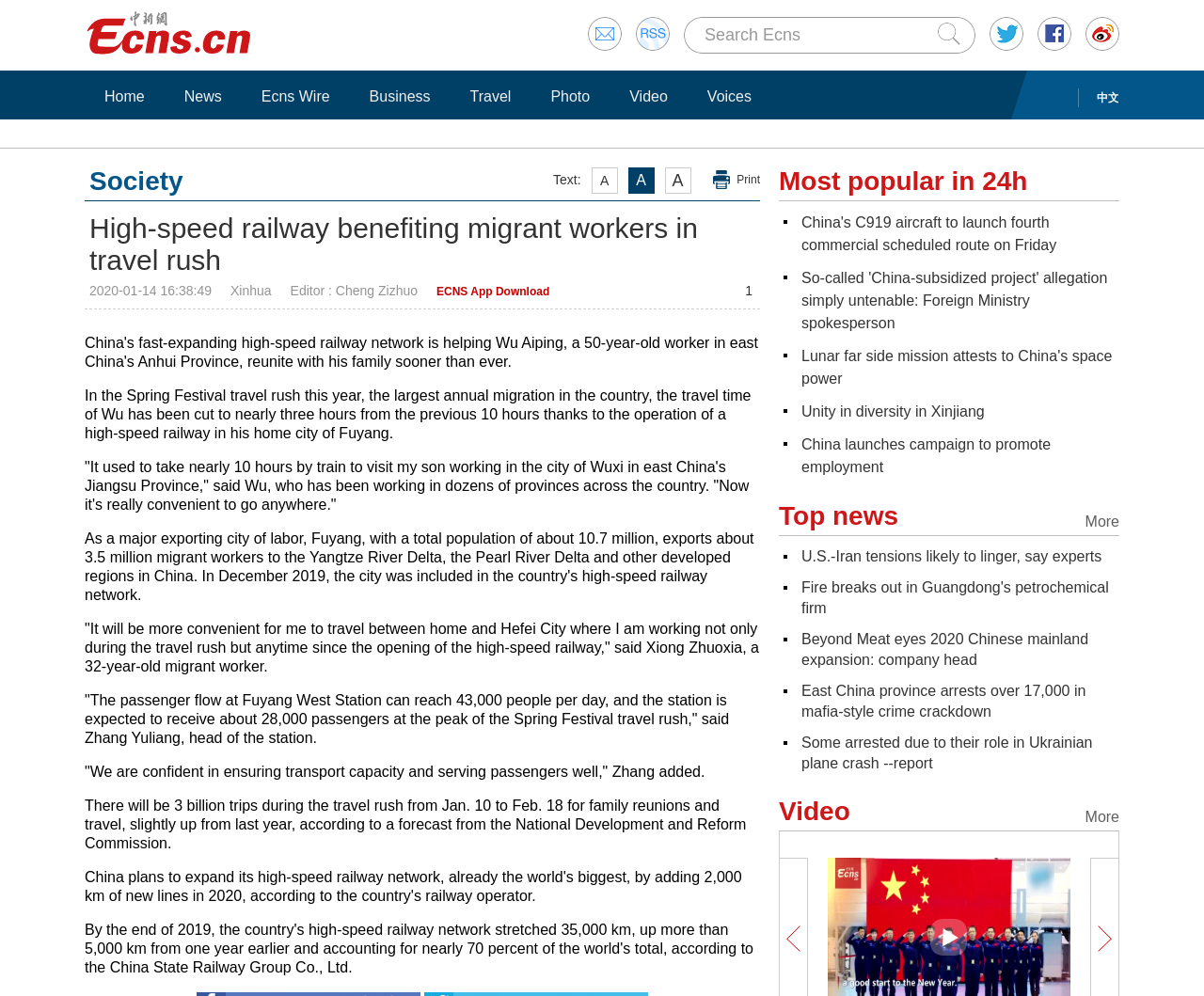Using the webpage screenshot, locate the HTML element that fits the following description and provide its bounding box: "Unity in diversity in Xinjiang".

[0.666, 0.405, 0.818, 0.421]